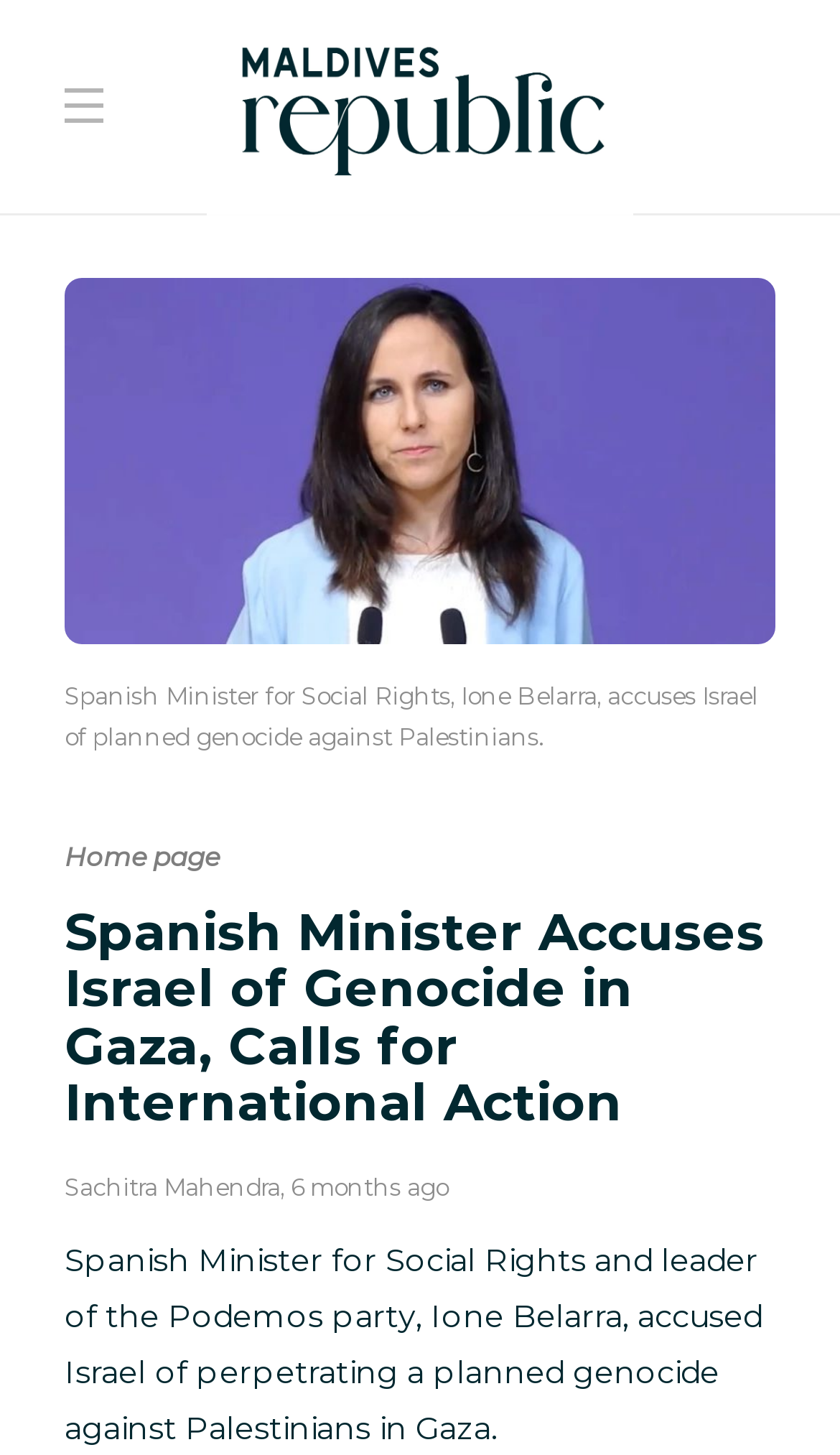Provide a one-word or one-phrase answer to the question:
Who accuses Israel of planned genocide?

Ione Belarra